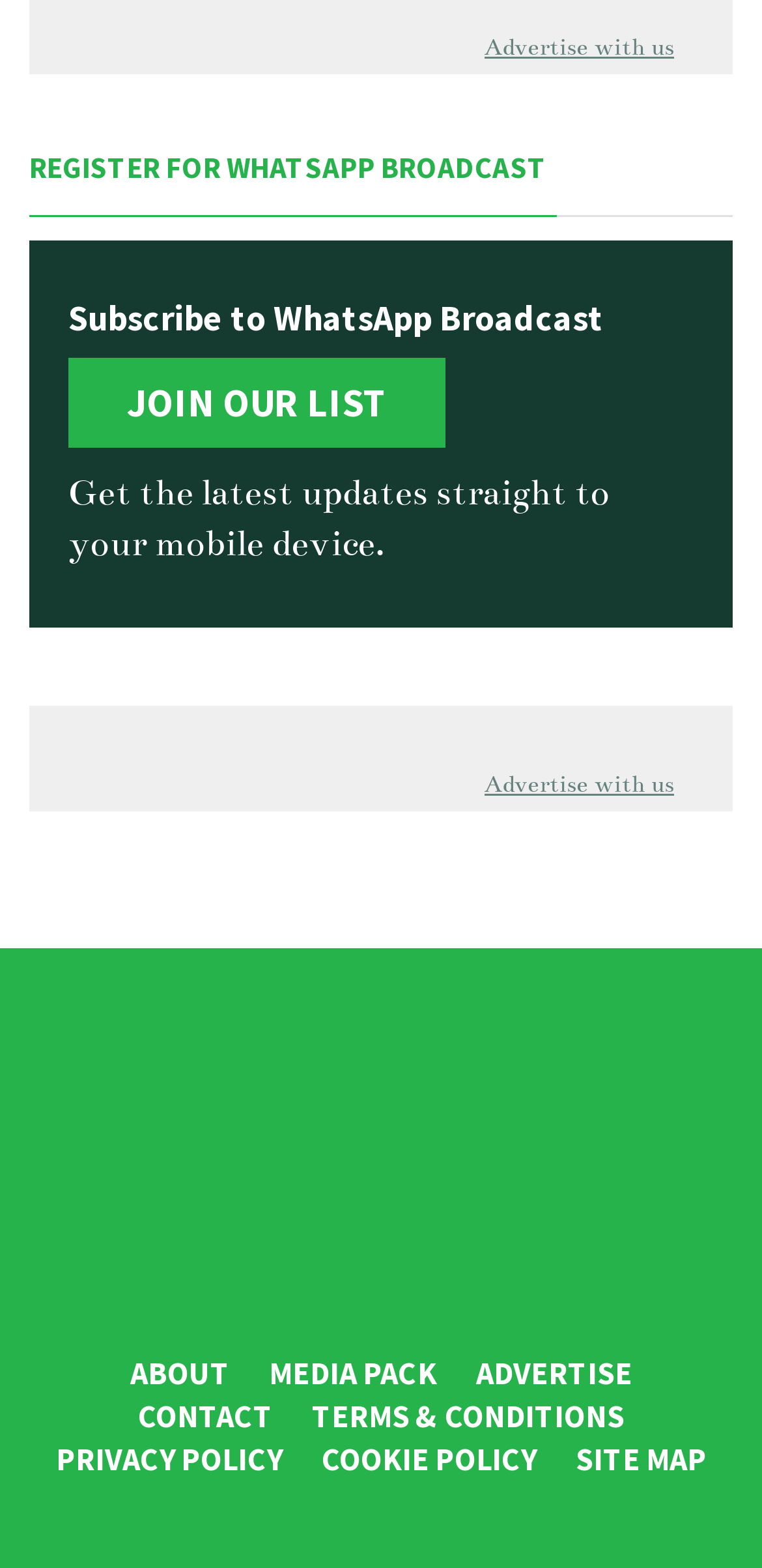Please find and report the bounding box coordinates of the element to click in order to perform the following action: "Advertise with us". The coordinates should be expressed as four float numbers between 0 and 1, in the format [left, top, right, bottom].

[0.636, 0.021, 0.885, 0.04]